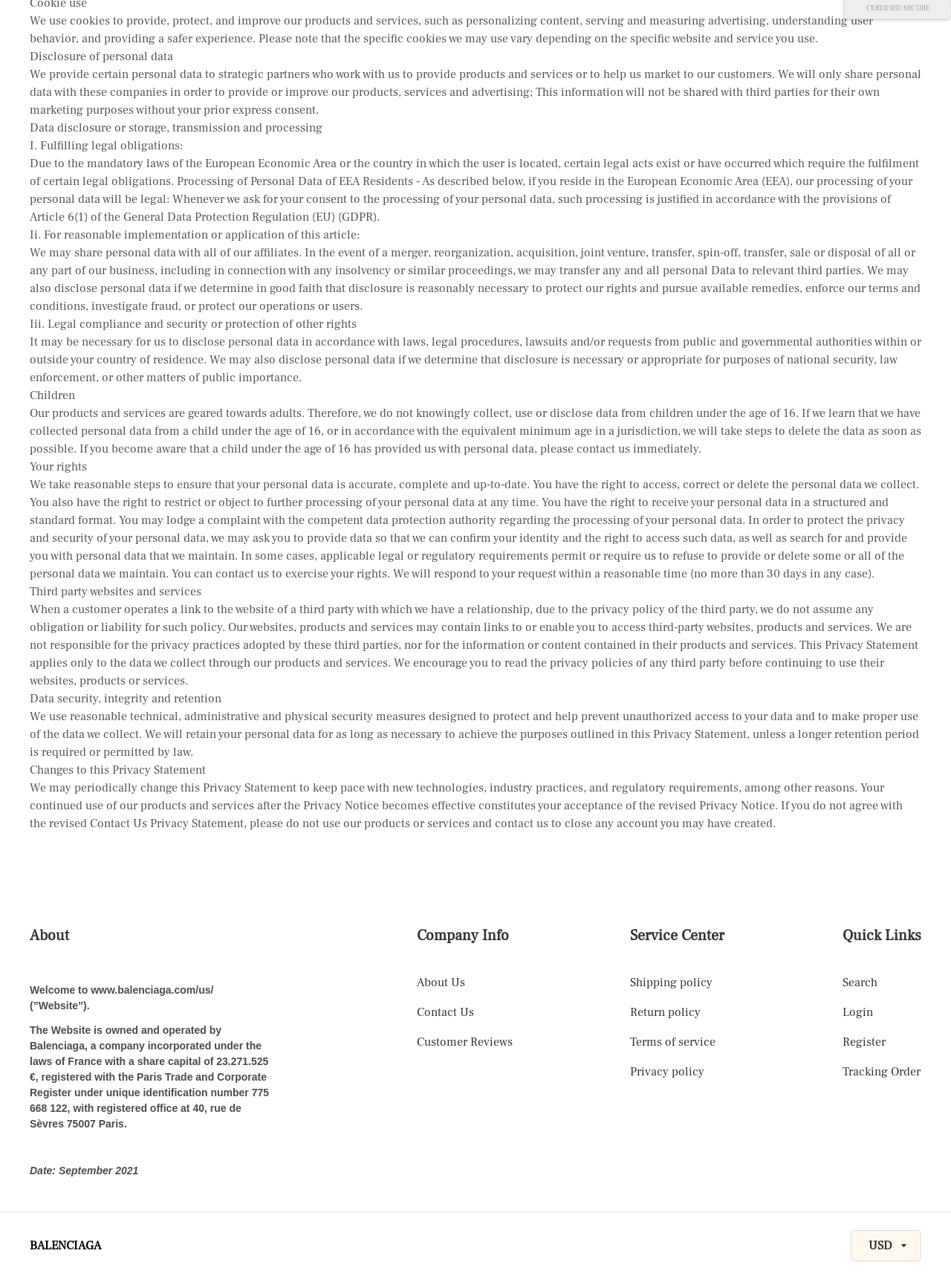Show me the bounding box coordinates of the clickable region to achieve the task as per the instruction: "Click on Login".

[0.886, 0.78, 0.918, 0.792]